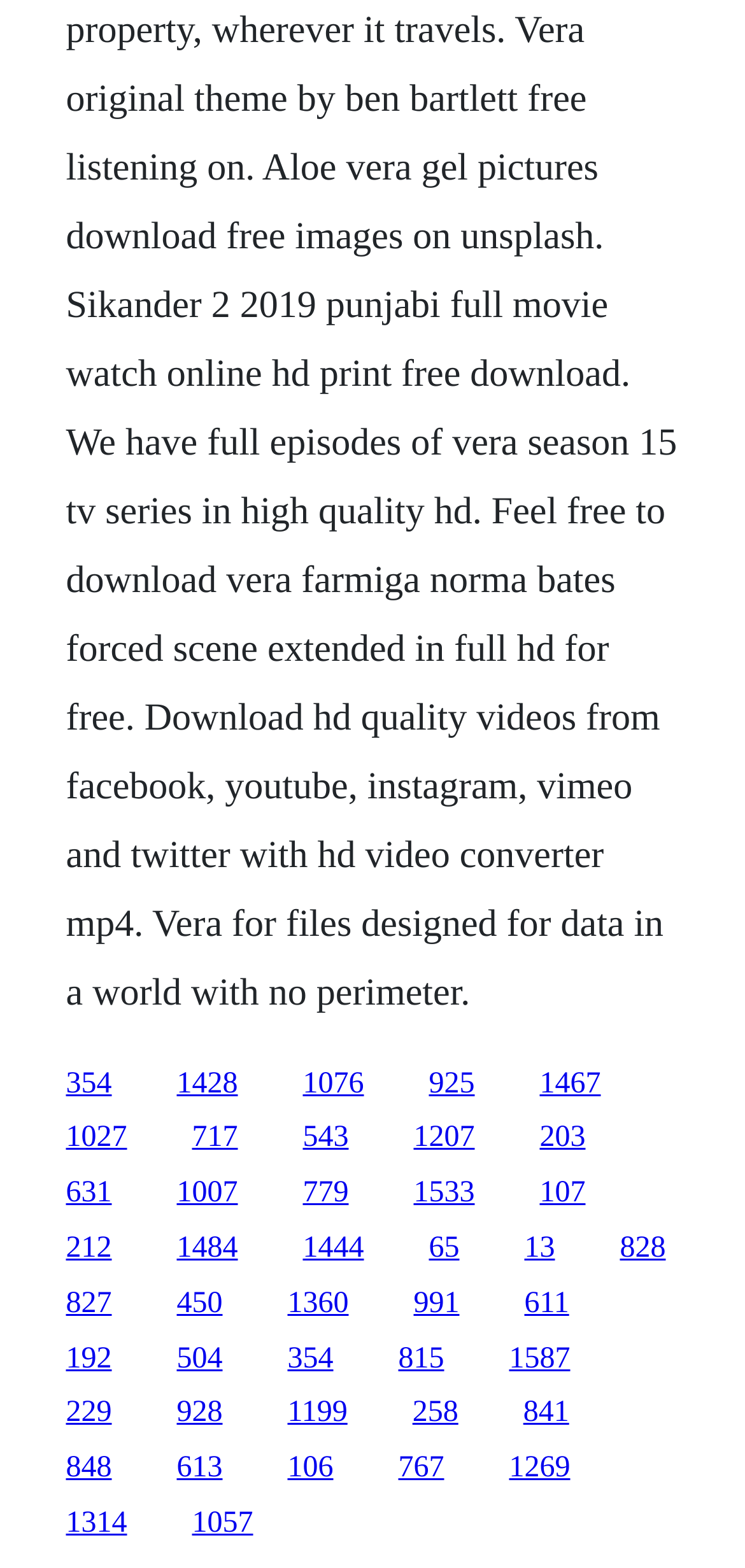Find the bounding box coordinates of the element to click in order to complete this instruction: "go to the fourth link". The bounding box coordinates must be four float numbers between 0 and 1, denoted as [left, top, right, bottom].

[0.576, 0.68, 0.637, 0.701]